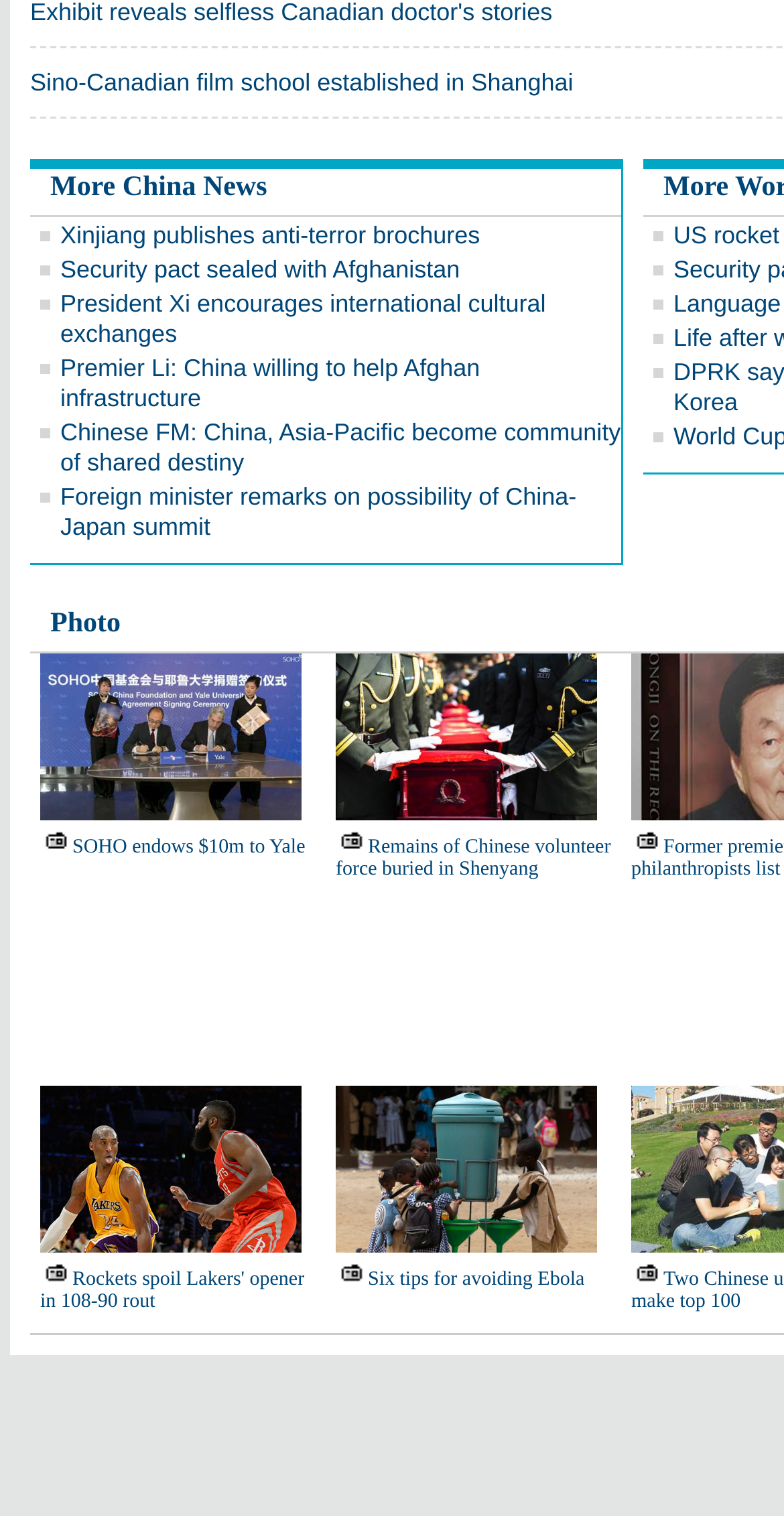Find the bounding box coordinates of the clickable area that will achieve the following instruction: "Read about Rockets spoiling Lakers' opener in 108-90 rout".

[0.051, 0.837, 0.388, 0.866]